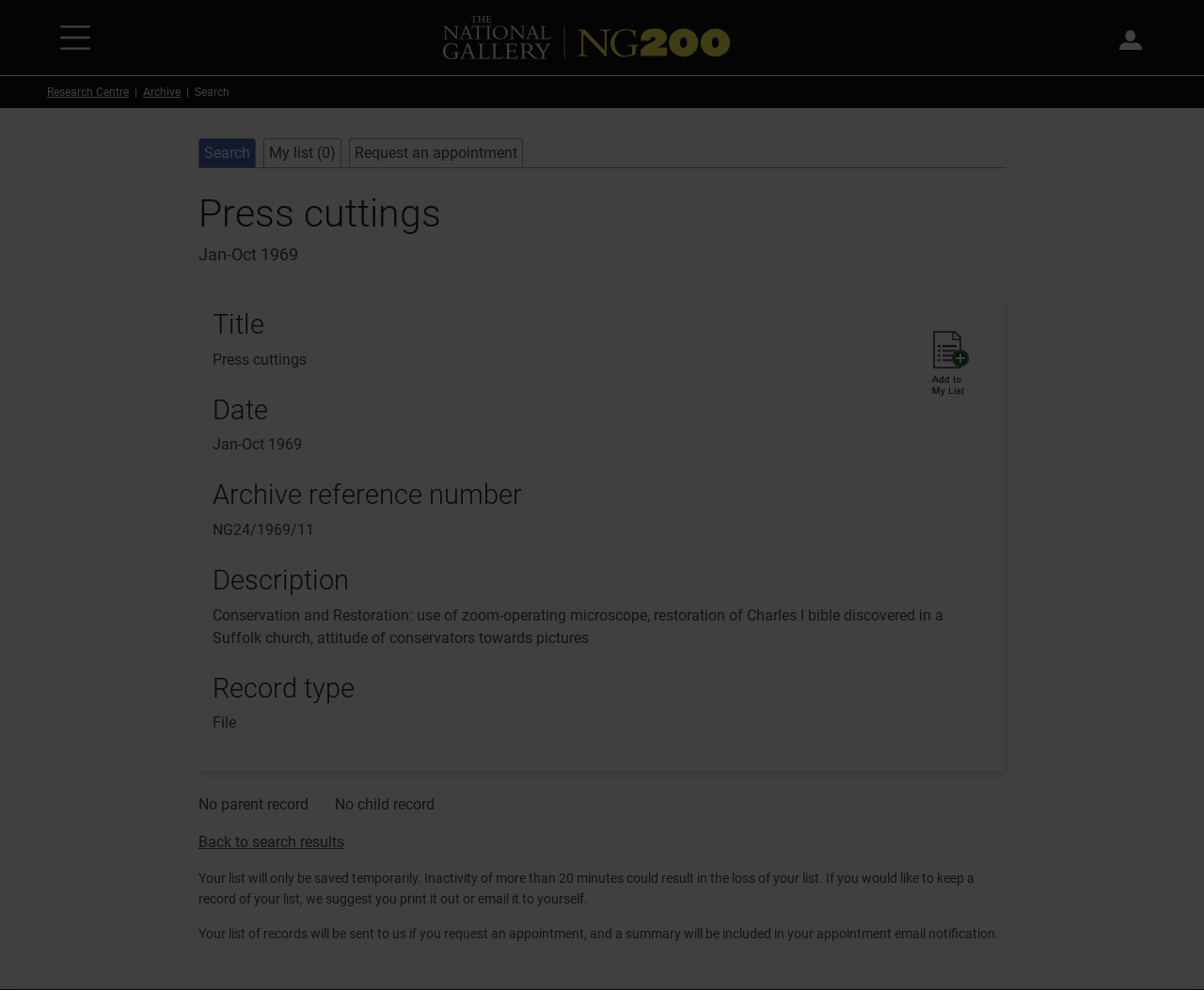Please indicate the bounding box coordinates for the clickable area to complete the following task: "Add to my list". The coordinates should be specified as four float numbers between 0 and 1, i.e., [left, top, right, bottom].

[0.764, 0.327, 0.811, 0.409]